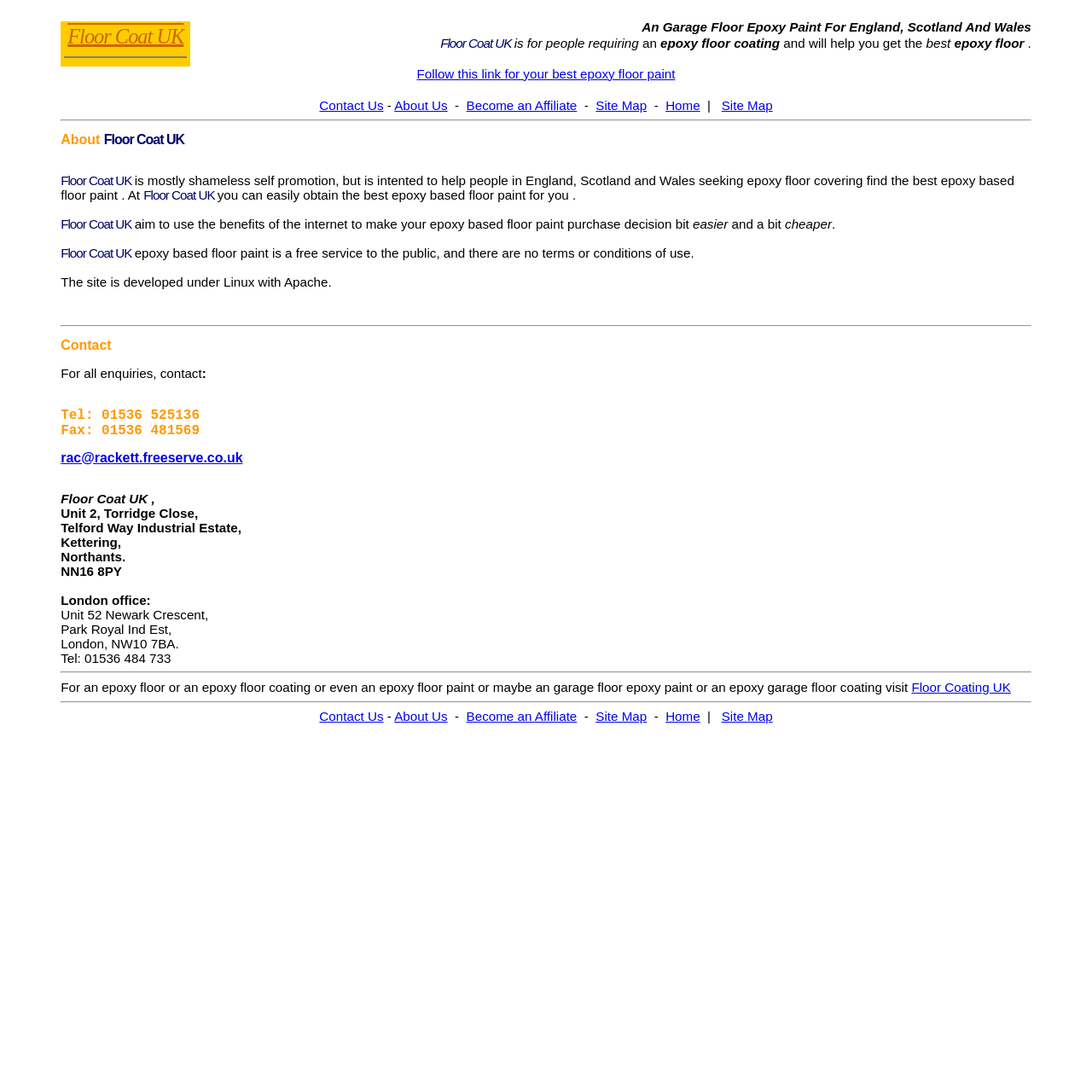Locate the bounding box of the user interface element based on this description: "Floor Coating UK".

[0.835, 0.623, 0.926, 0.636]